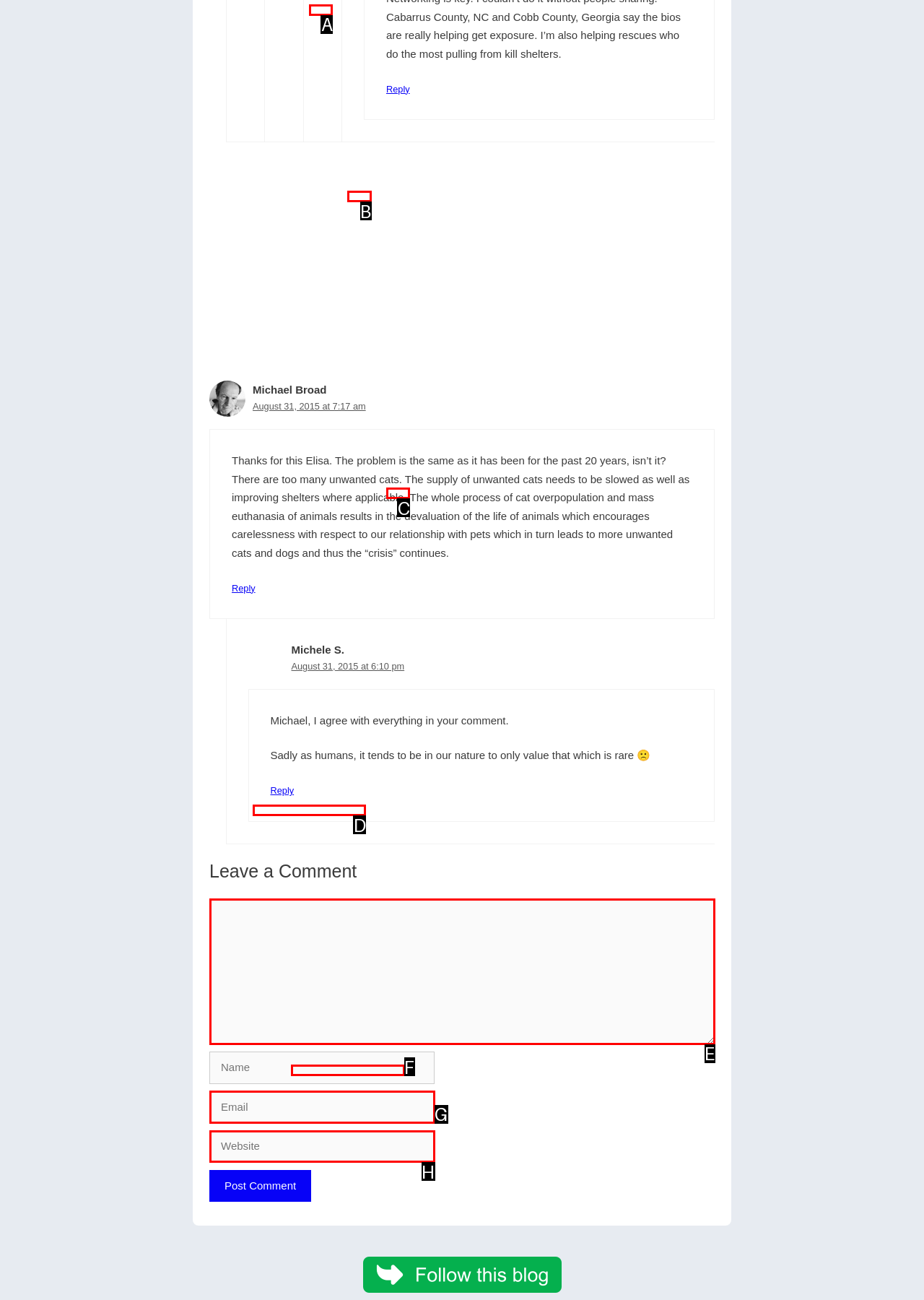Based on the provided element description: parent_node: Comment name="comment", identify the best matching HTML element. Respond with the corresponding letter from the options shown.

E